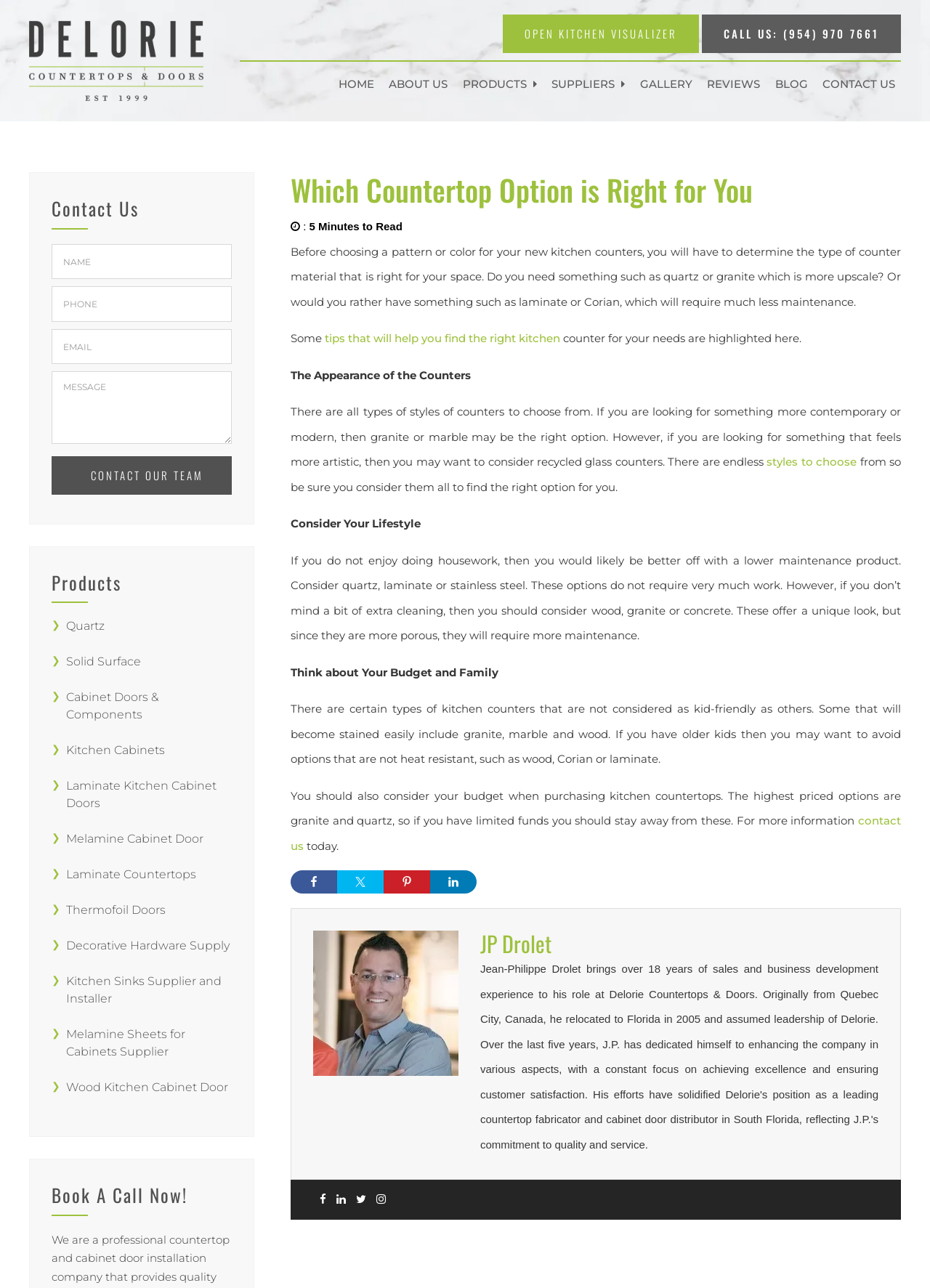What is the contact information provided on the webpage?
Provide a detailed answer to the question, using the image to inform your response.

The webpage provides a phone number '(954) 970 7661' and a contact form that allows users to fill in their name, phone, email, and message to get in touch with the company.